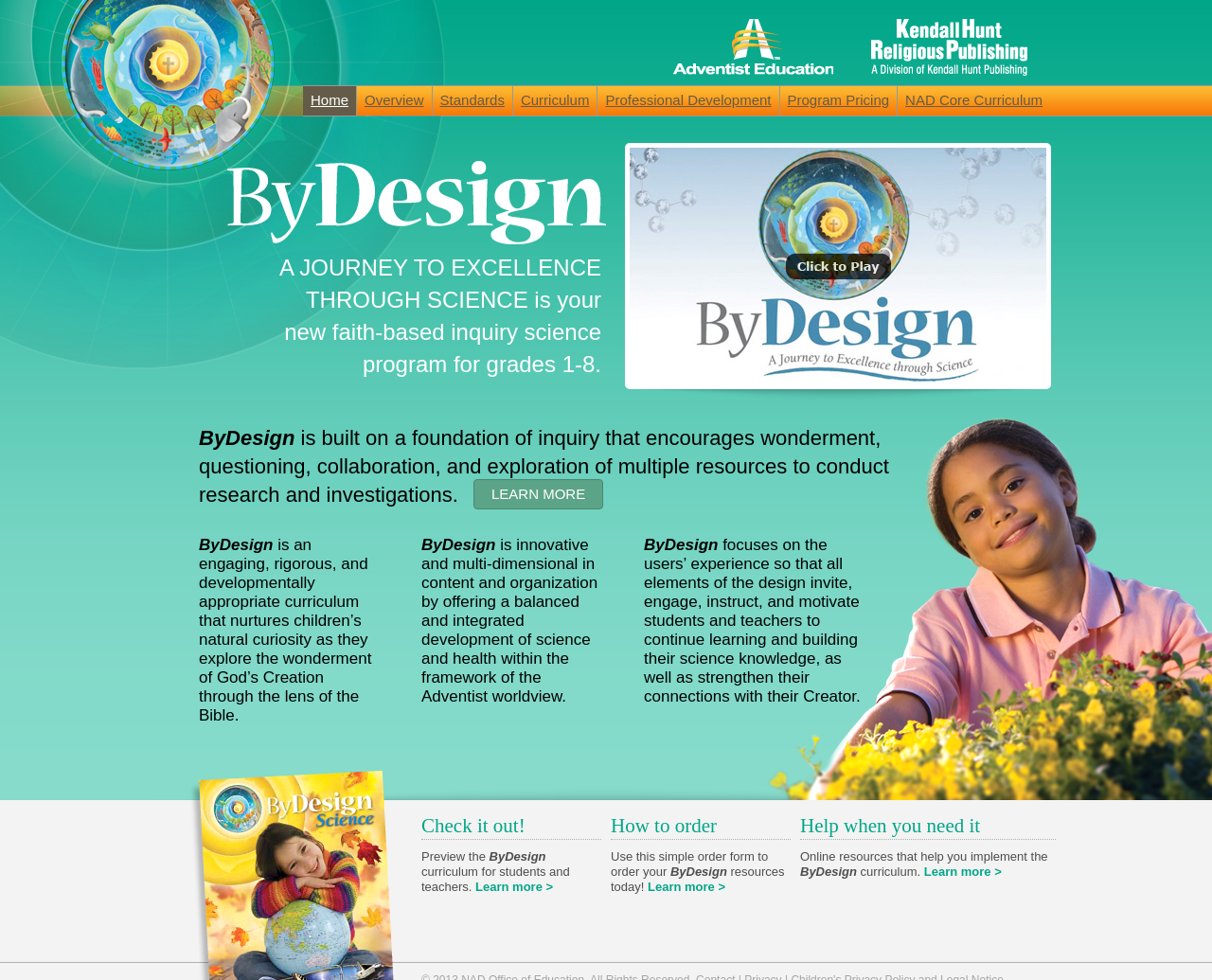Determine the bounding box coordinates of the clickable region to carry out the instruction: "Order ByDesign resources today".

[0.534, 0.898, 0.598, 0.912]